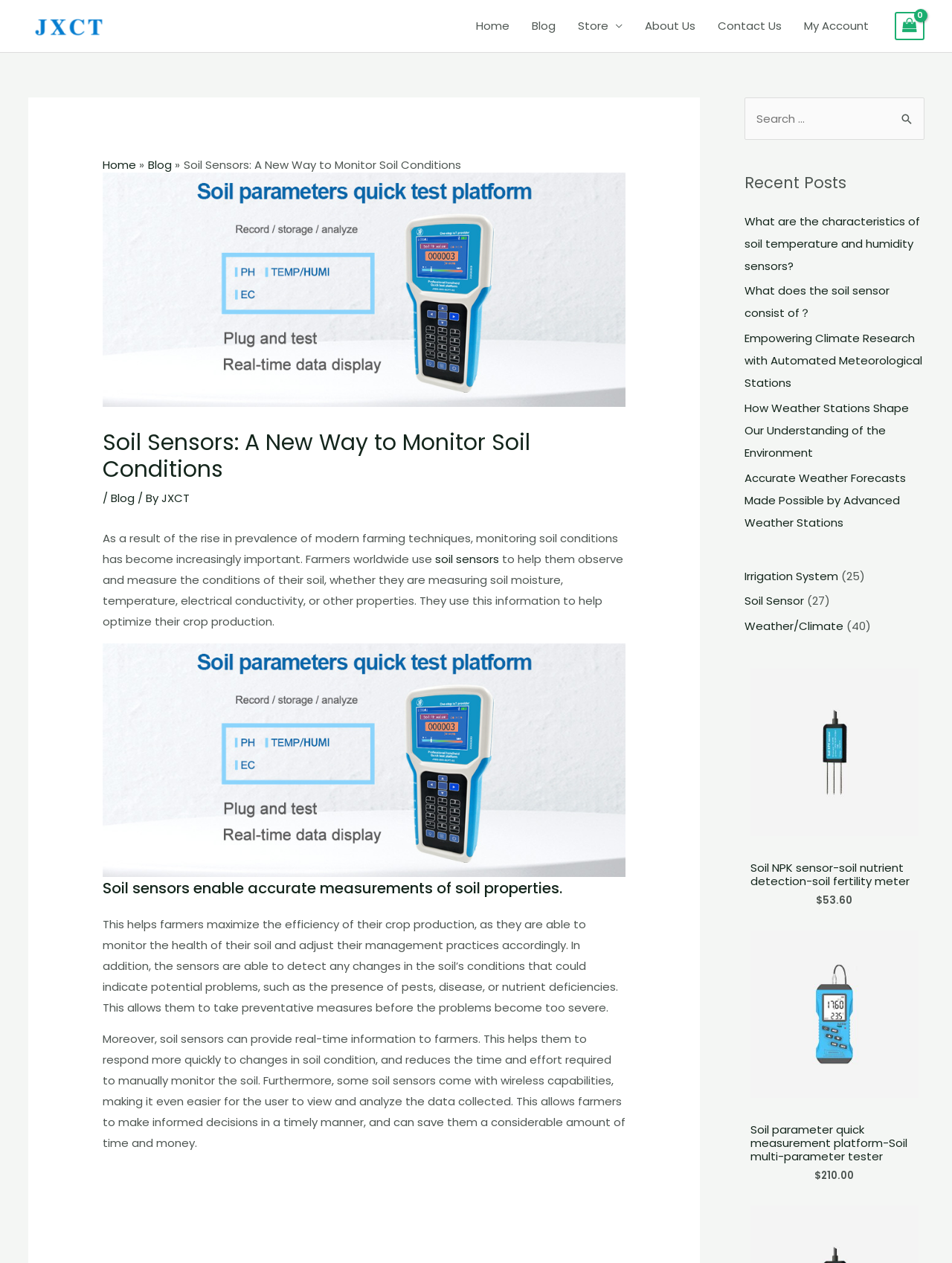Kindly determine the bounding box coordinates for the clickable area to achieve the given instruction: "View the 'Irrigation System' products".

[0.782, 0.45, 0.881, 0.462]